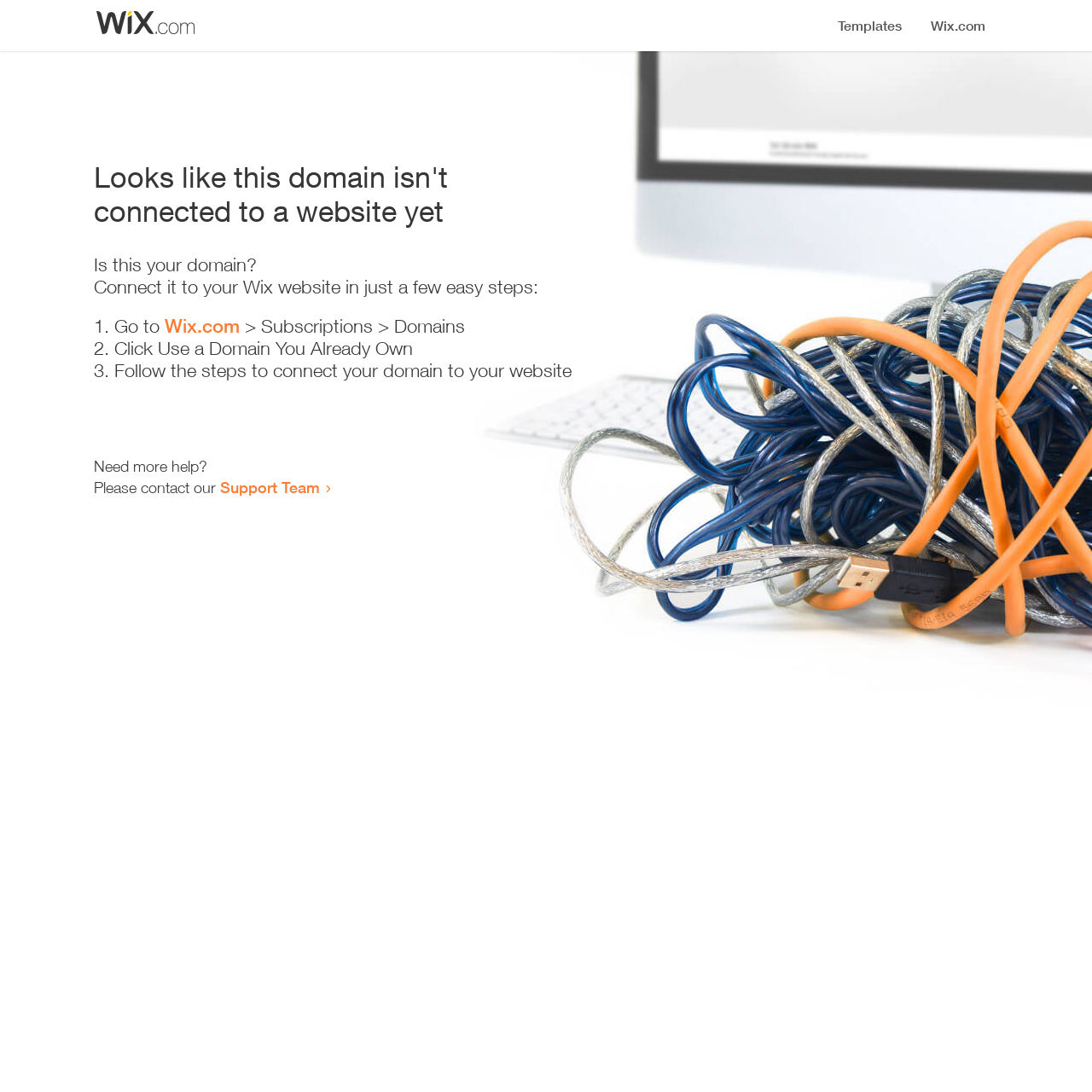What is the headline of the webpage?

Looks like this domain isn't
connected to a website yet